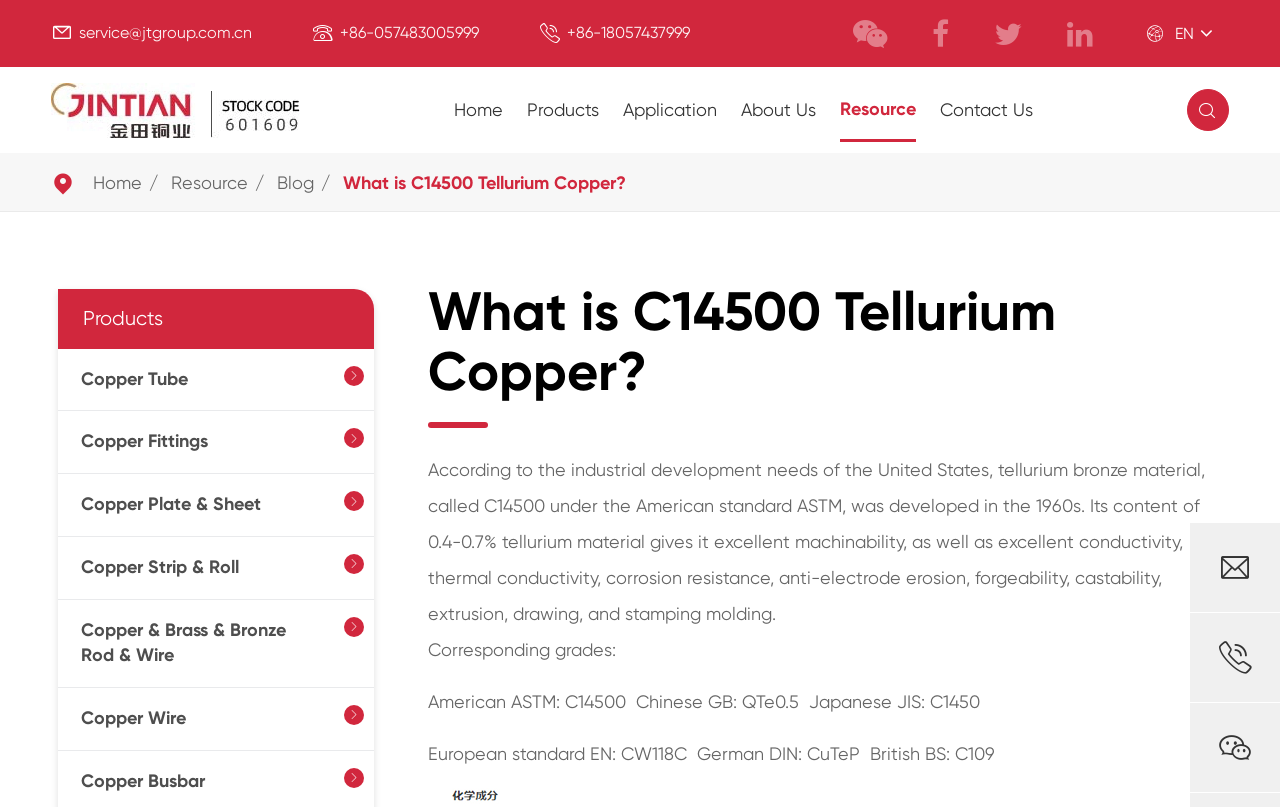Describe all the key features of the webpage in detail.

This webpage is about C14500 Tellurium Copper, a type of tellurium bronze material developed in the 1960s. At the top, there are several icons and links, including a company logo, email address, phone numbers, and language options. Below these, there is a navigation menu with links to different sections of the website, such as Home, Products, Application, About Us, Resource, and Contact Us.

On the left side, there is a sidebar with links to various product categories, including Copper Tube, Copper Fittings, Copper Plate & Sheet, and Copper Wire. Each category has a small icon next to it.

The main content of the webpage is divided into sections. The first section has a heading "What is C14500 Tellurium Copper?" and provides a detailed description of the material, its properties, and its applications. The text explains that C14500 has excellent machinability, conductivity, thermal conductivity, corrosion resistance, and other properties, making it suitable for various industrial uses.

The next section lists the corresponding grades of C14500 in different countries, including the United States, China, Japan, Europe, Germany, and the United Kingdom.

At the bottom of the page, there are several social media links and a search bar. The search bar is accompanied by a magnifying glass icon and a placeholder text "Search".